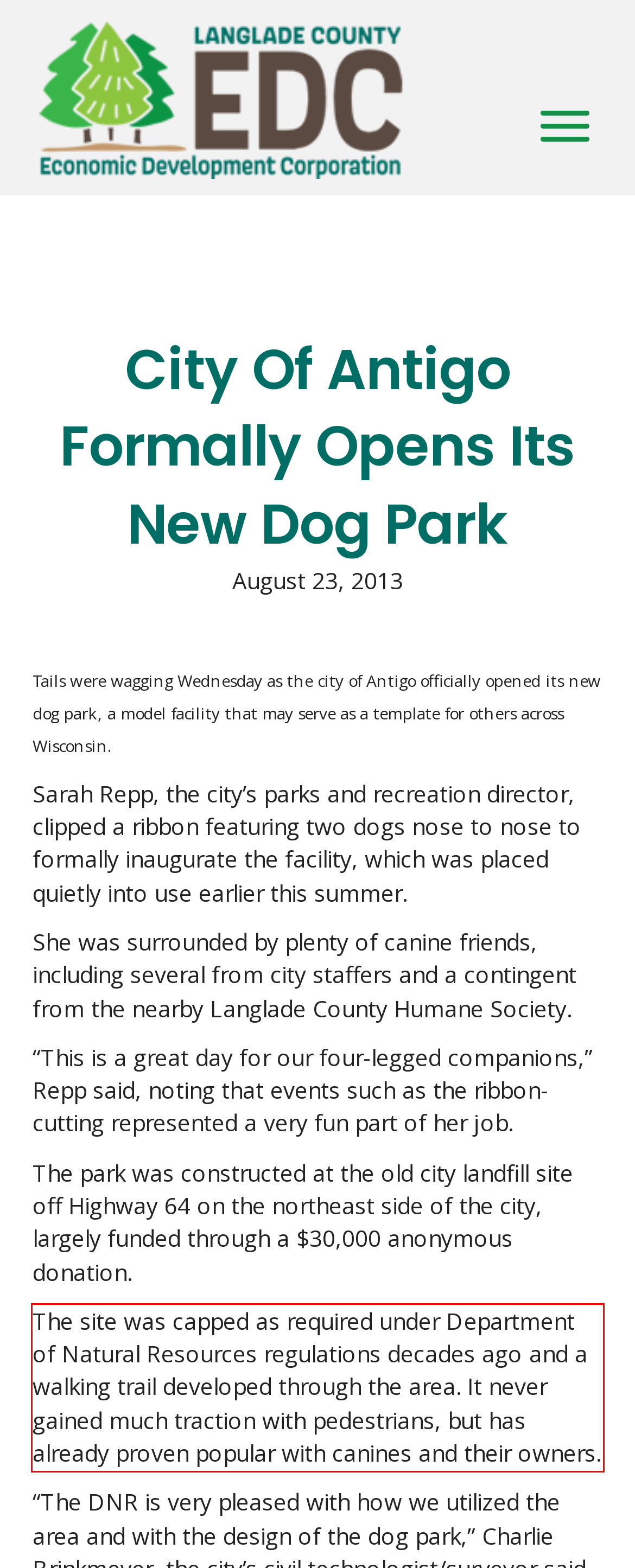Analyze the webpage screenshot and use OCR to recognize the text content in the red bounding box.

The site was capped as required under Department of Natural Resources regulations decades ago and a walking trail developed through the area. It never gained much traction with pedestrians, but has already proven popular with canines and their owners.